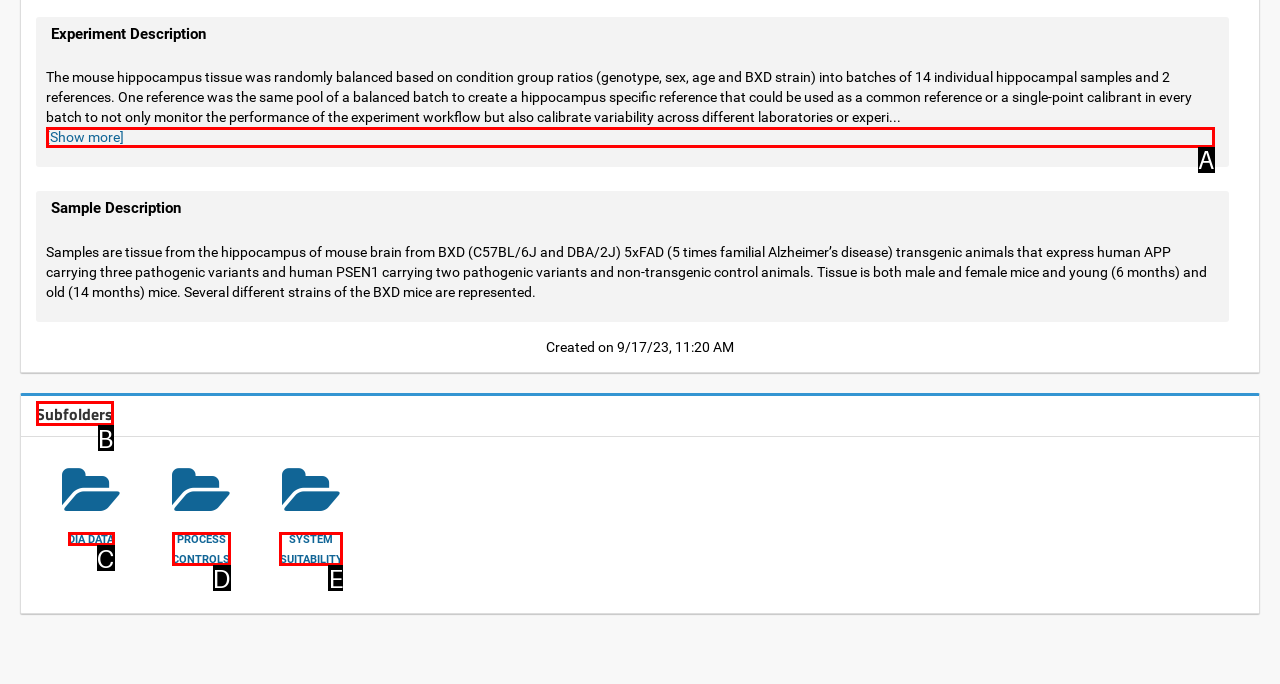Select the letter that aligns with the description: DIA data. Answer with the letter of the selected option directly.

C